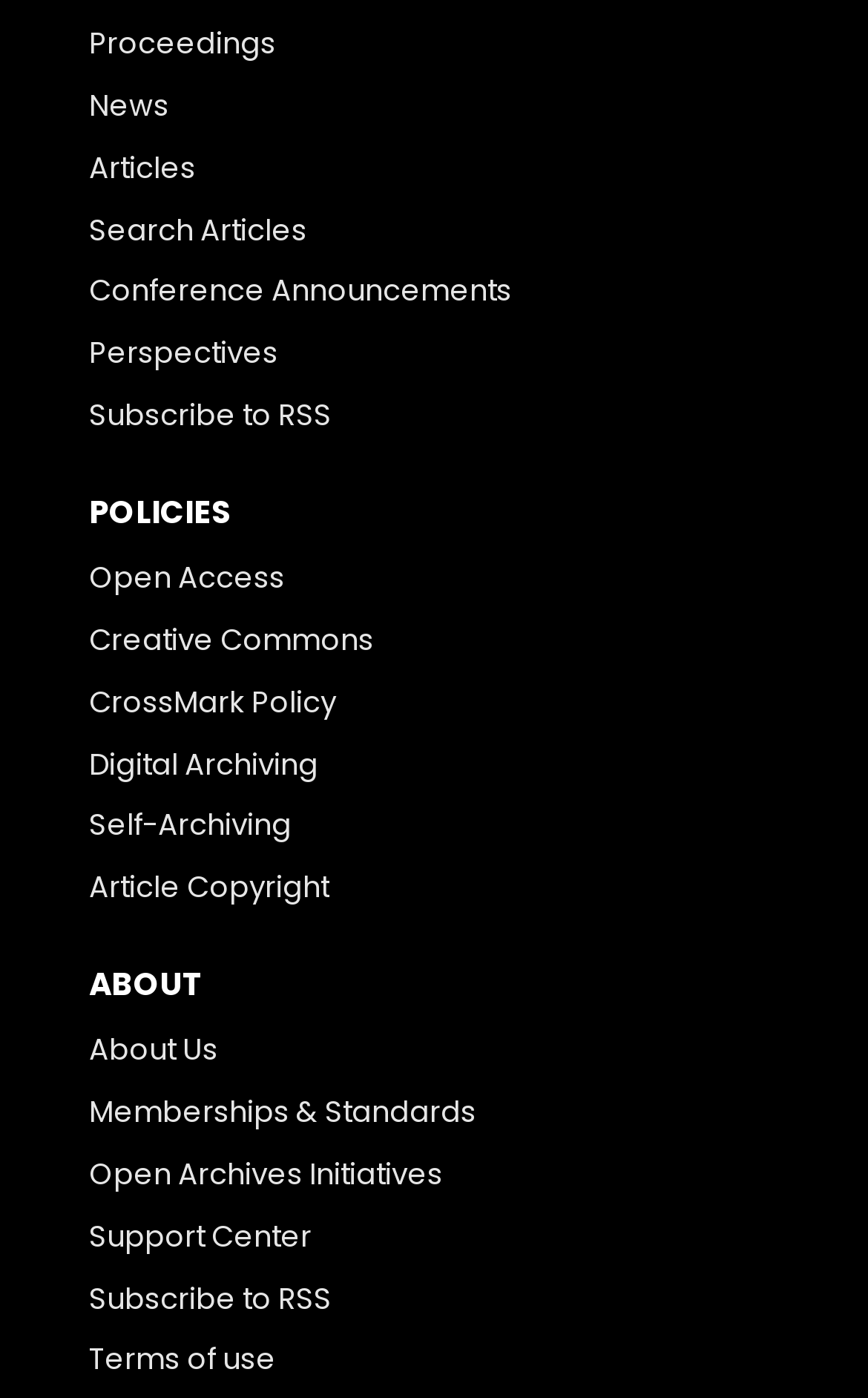Show me the bounding box coordinates of the clickable region to achieve the task as per the instruction: "Get support".

[0.103, 0.869, 0.359, 0.902]